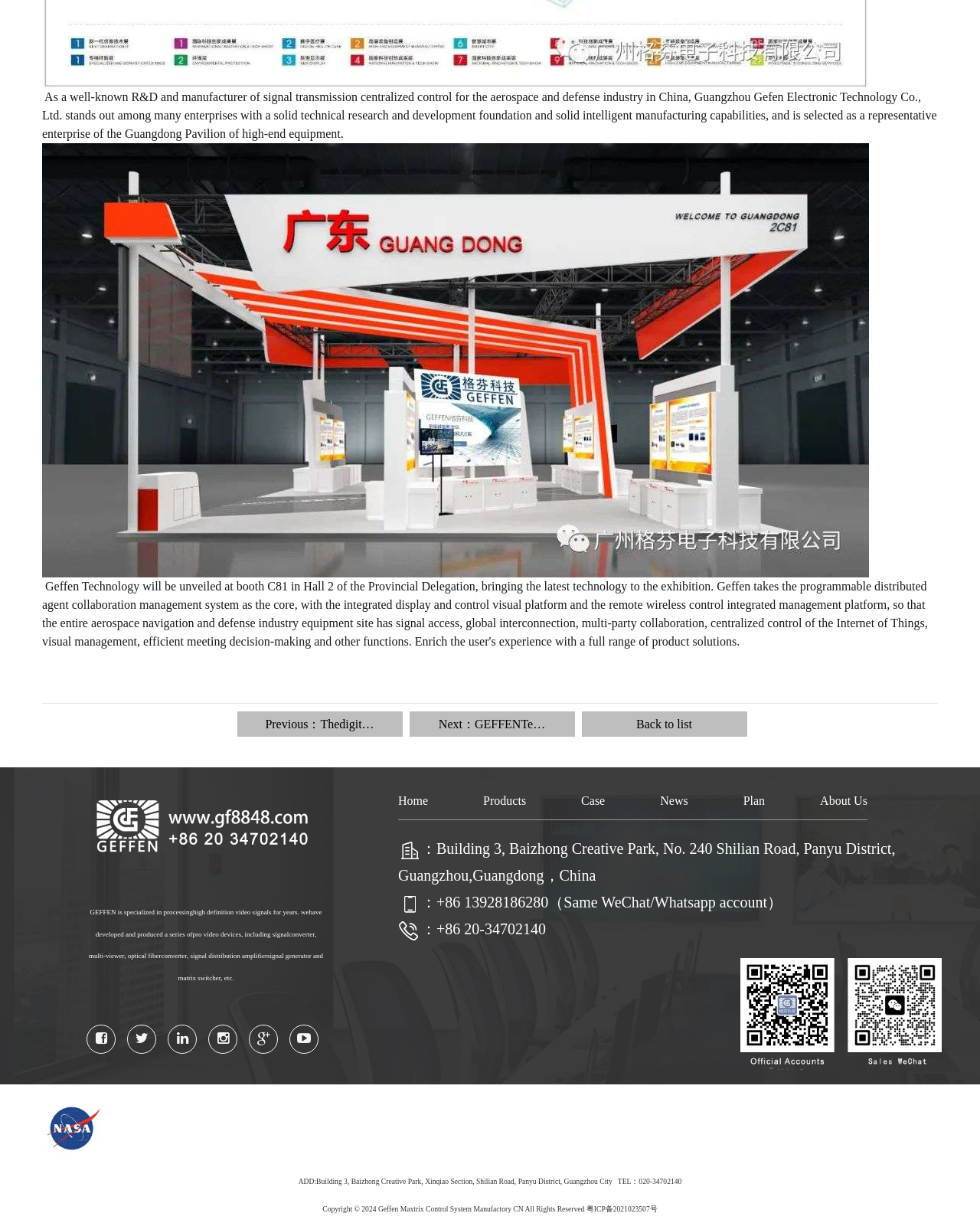Determine the bounding box coordinates of the section I need to click to execute the following instruction: "Click the 'Next' link". Provide the coordinates as four float numbers between 0 and 1, i.e., [left, top, right, bottom].

[0.418, 0.582, 0.586, 0.603]